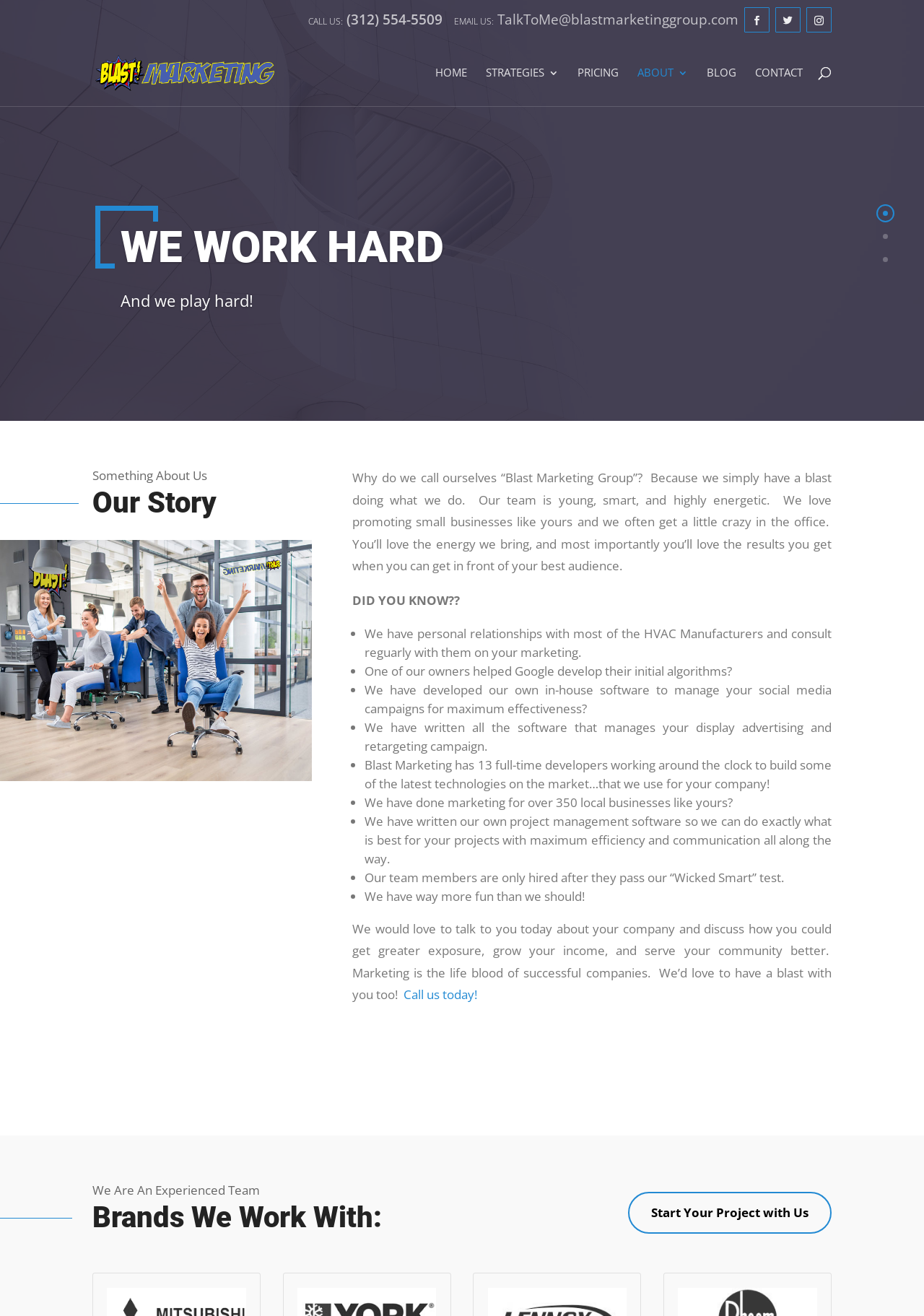Please determine the bounding box coordinates of the section I need to click to accomplish this instruction: "Call us today!".

[0.437, 0.749, 0.516, 0.762]